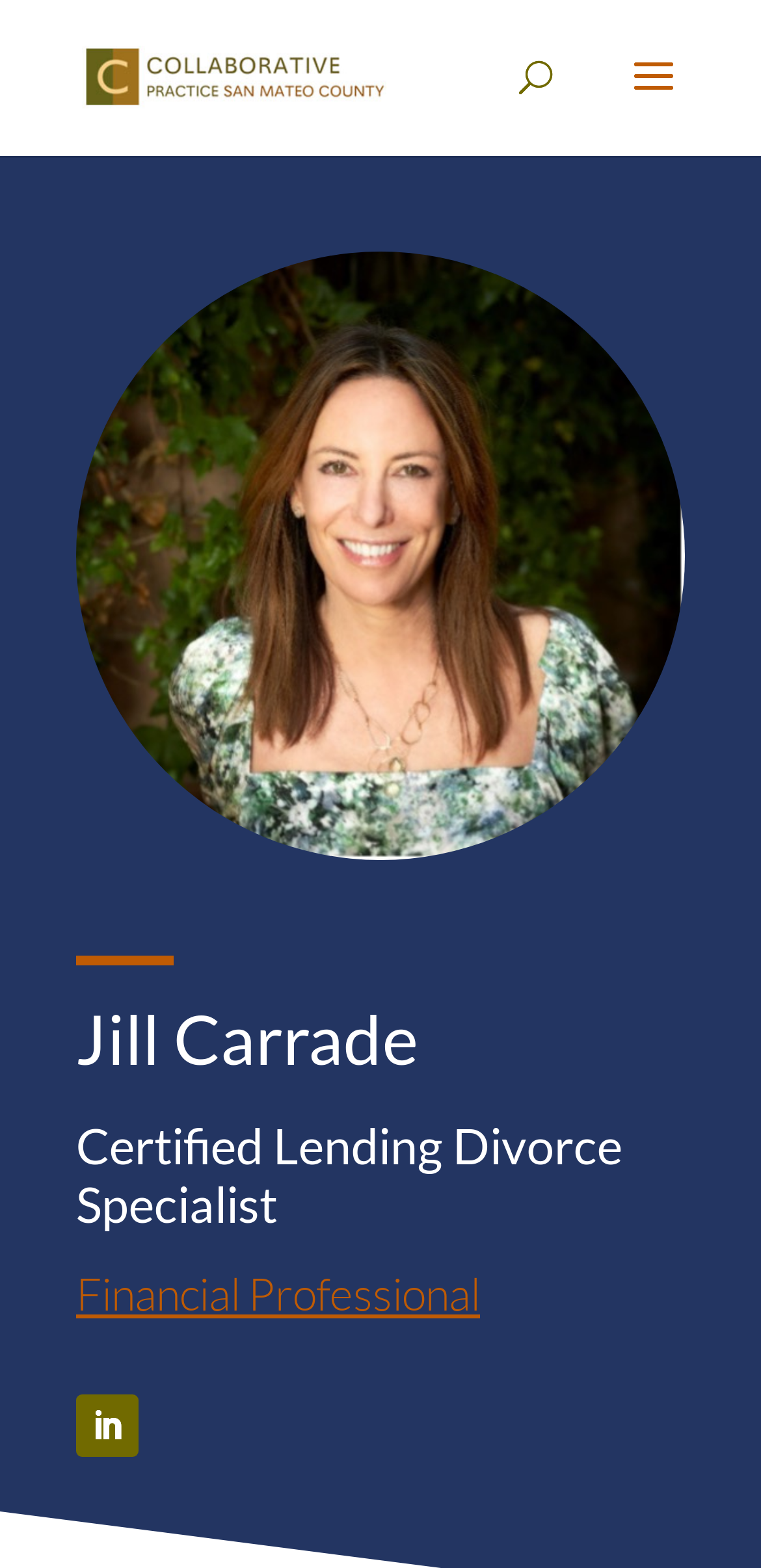Given the element description alt="Collaborative Practice San Mateo County", identify the bounding box coordinates for the UI element on the webpage screenshot. The format should be (top-left x, top-left y, bottom-right x, bottom-right y), with values between 0 and 1.

[0.108, 0.037, 0.508, 0.058]